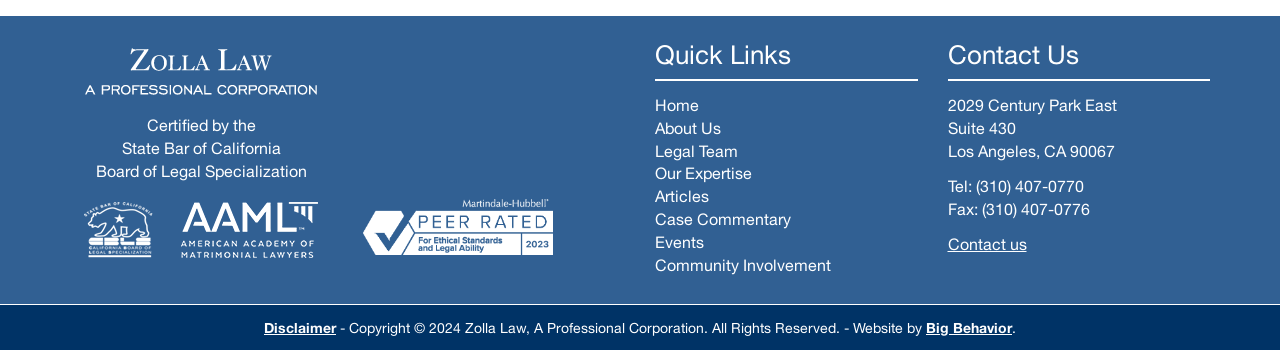What are the quick links provided on the webpage?
Provide a concise answer using a single word or phrase based on the image.

Home, About Us, etc.